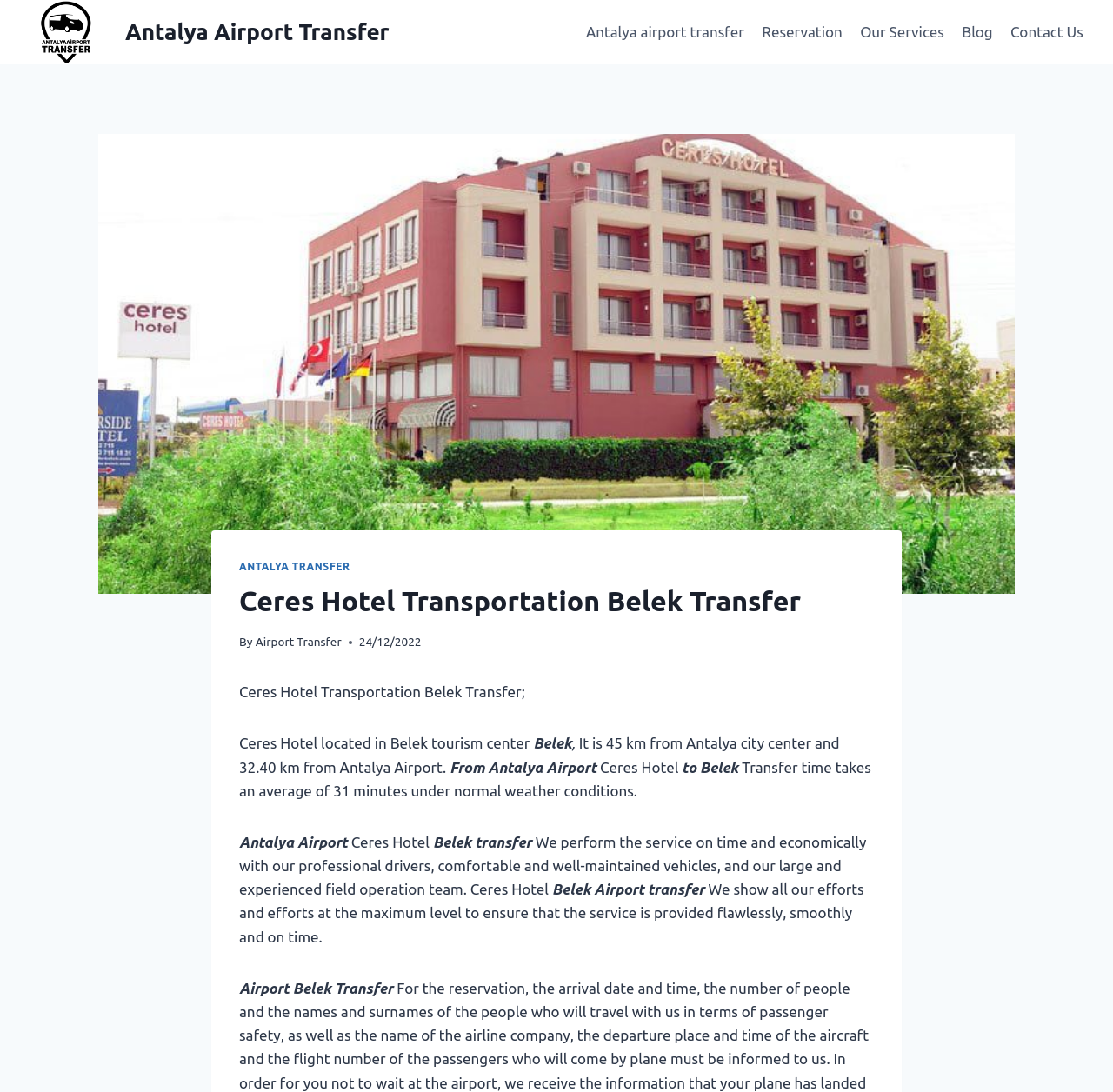Please give the bounding box coordinates of the area that should be clicked to fulfill the following instruction: "Click on ANTALYA TRANSFER". The coordinates should be in the format of four float numbers from 0 to 1, i.e., [left, top, right, bottom].

[0.215, 0.513, 0.315, 0.524]